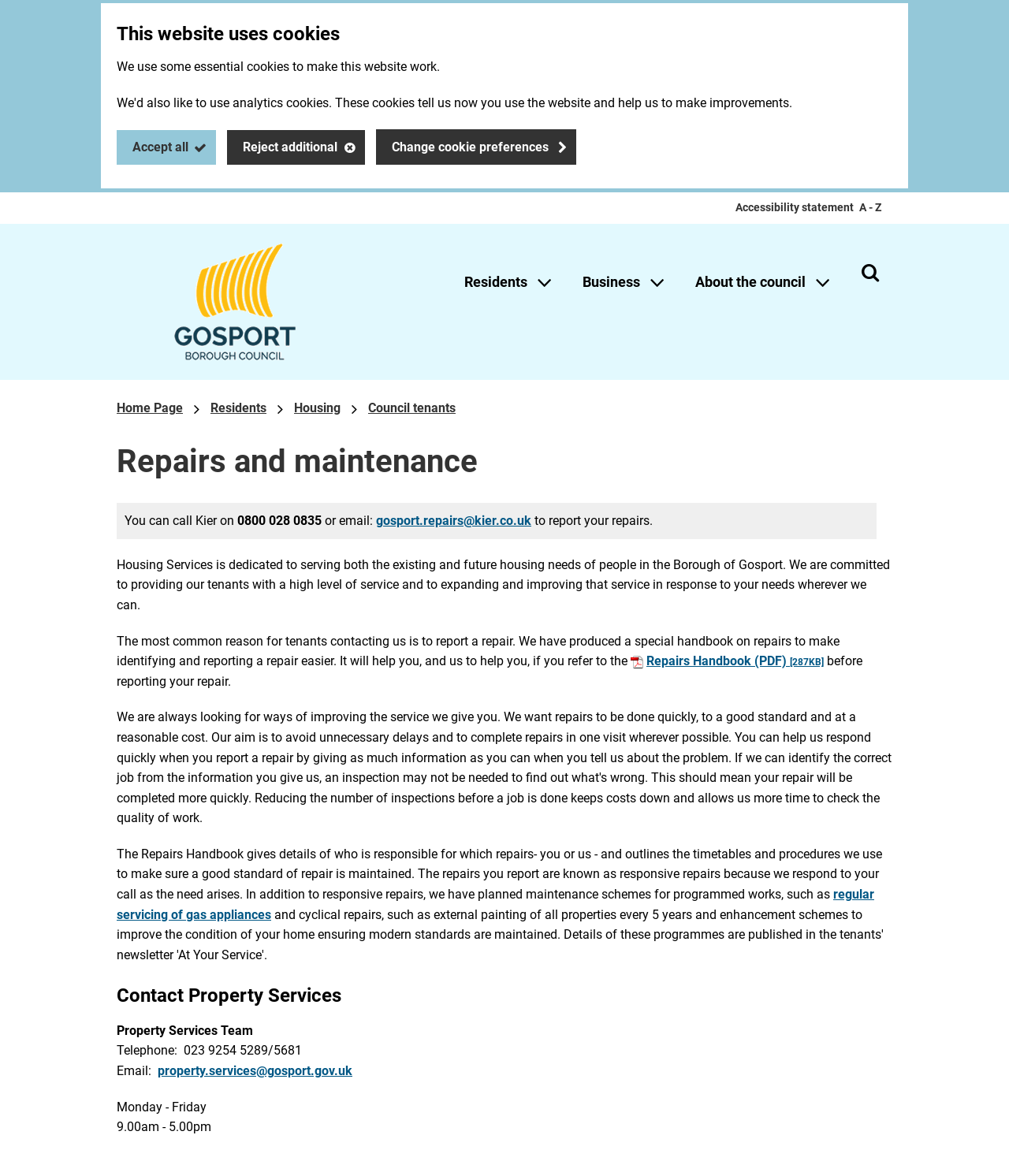Indicate the bounding box coordinates of the element that needs to be clicked to satisfy the following instruction: "View the Repairs Handbook". The coordinates should be four float numbers between 0 and 1, i.e., [left, top, right, bottom].

[0.641, 0.554, 0.816, 0.571]